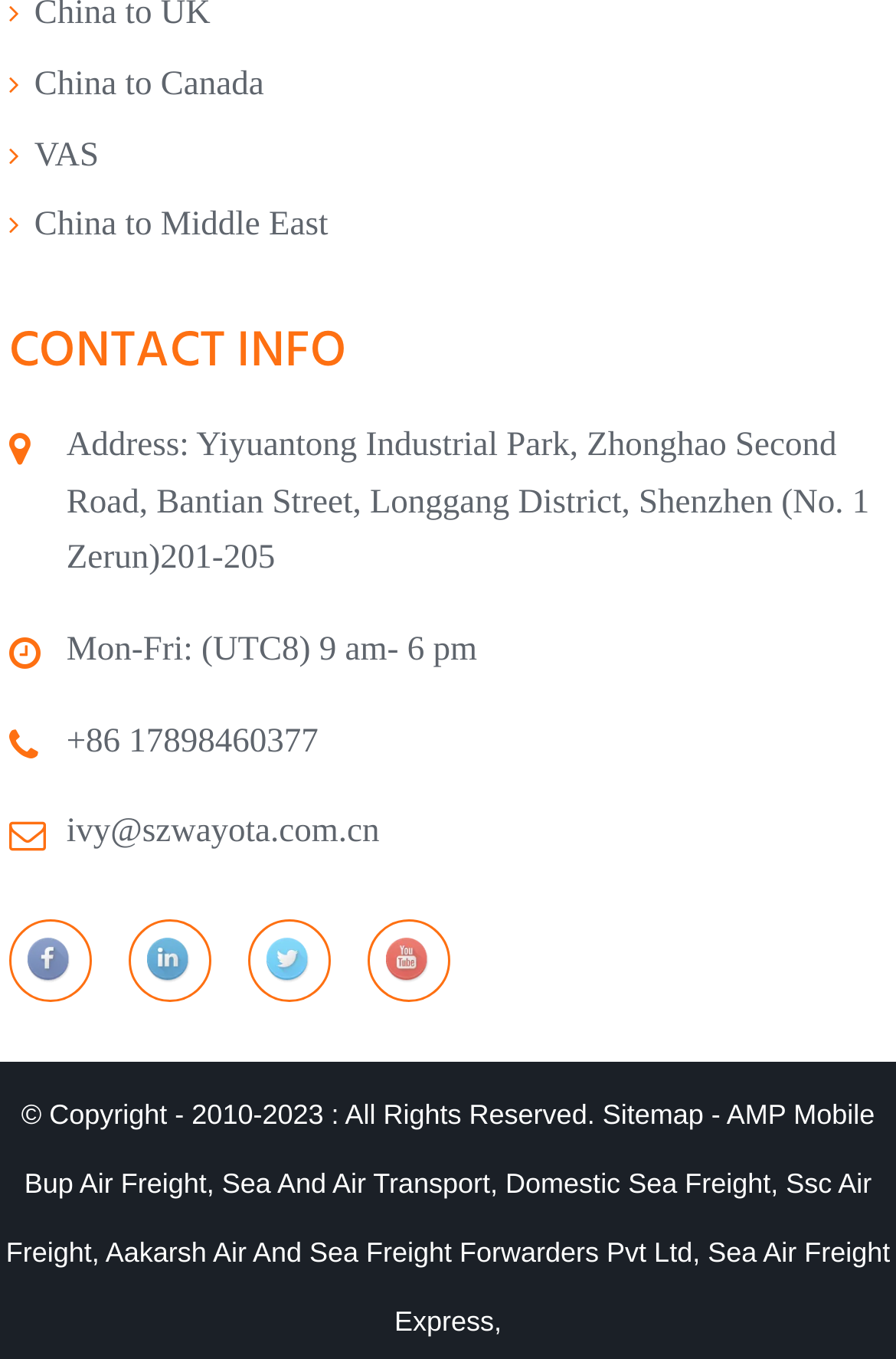Please find and report the bounding box coordinates of the element to click in order to perform the following action: "View contact information". The coordinates should be expressed as four float numbers between 0 and 1, in the format [left, top, right, bottom].

[0.01, 0.232, 0.99, 0.282]